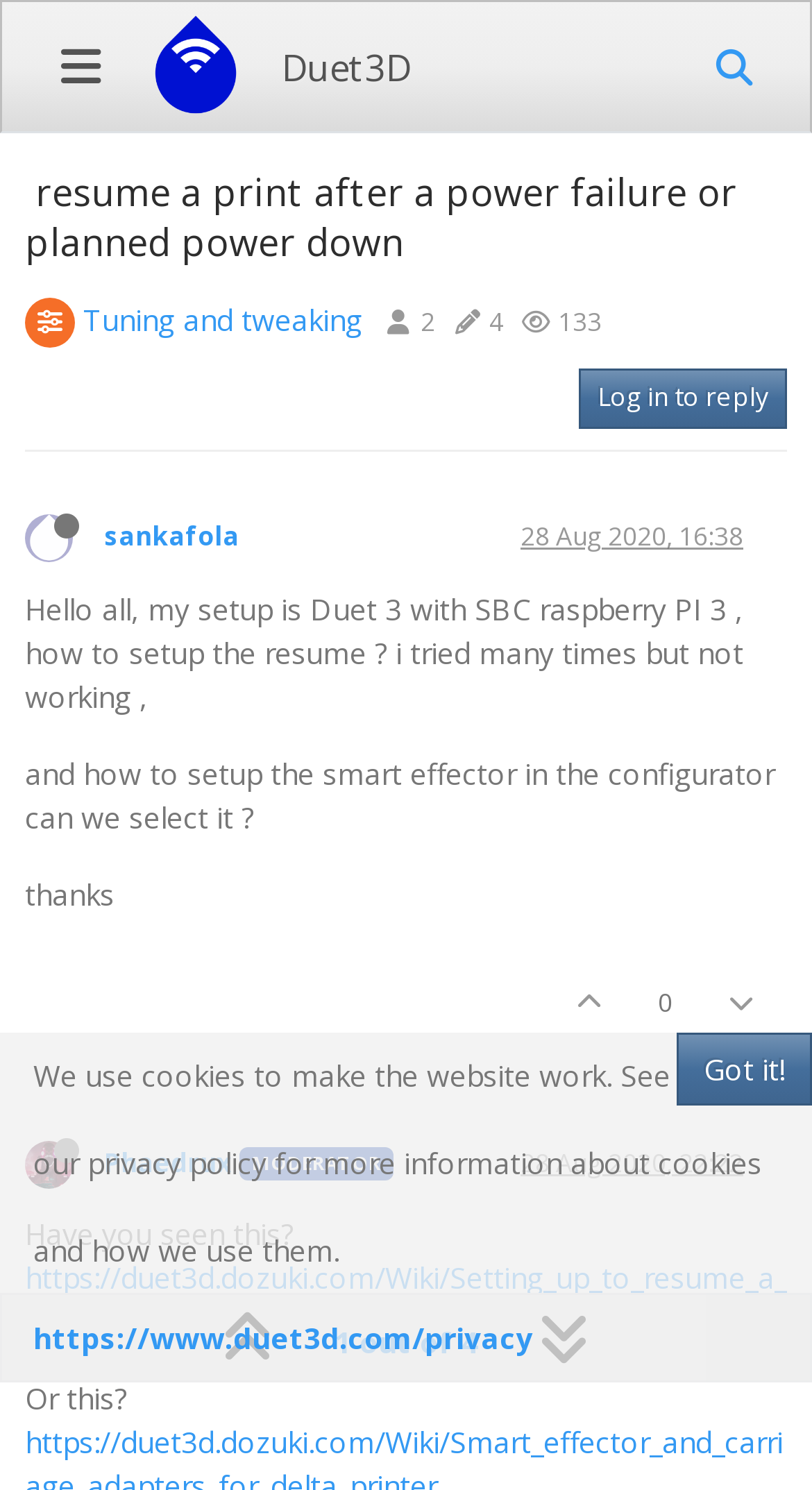Give a one-word or short phrase answer to the question: 
What is the name of the forum?

Duet3D Forum